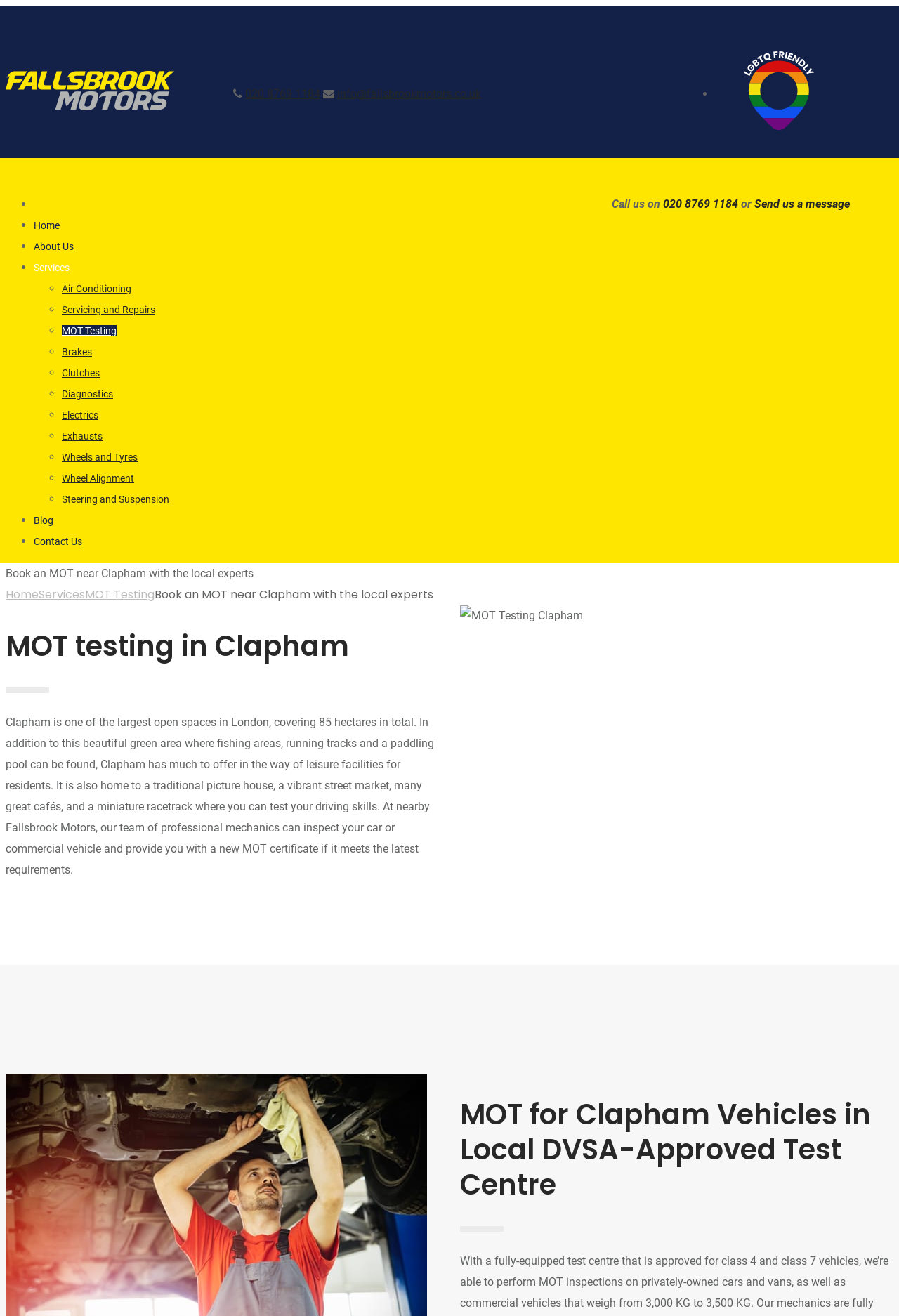Offer a meticulous description of the webpage's structure and content.

This webpage is about Fallsbrook Motors, a professional team that offers MOT testing services in Clapham and nearby areas. At the top of the page, there is a logo of Fallsbrook Motors, accompanied by a link to the homepage. Below the logo, there are two links to contact the team, one for phone number and one for email.

On the left side of the page, there is a navigation menu with links to different sections, including Home, About Us, Services, and Contact Us. The Services section is further divided into subcategories, such as Air Conditioning, Servicing and Repairs, MOT Testing, and more.

In the main content area, there is a heading that reads "MOT testing in Clapham" followed by a paragraph of text that describes Clapham as a large open space in London with various leisure facilities. The text also introduces Fallsbrook Motors as a team of professional mechanics that can inspect cars and commercial vehicles and provide MOT certificates.

Below the text, there is an image related to MOT testing in Clapham. Further down, there is another heading that reads "MOT for Clapham Vehicles in Local DVSA-Approved Test Centre". The page also features a list marker with a LGBTQ Friendly icon, indicating that the business is LGBTQ friendly.

At the bottom of the page, there is a call-to-action section with a phone number and a link to send a message, encouraging visitors to book an MOT near Clapham with the local experts.